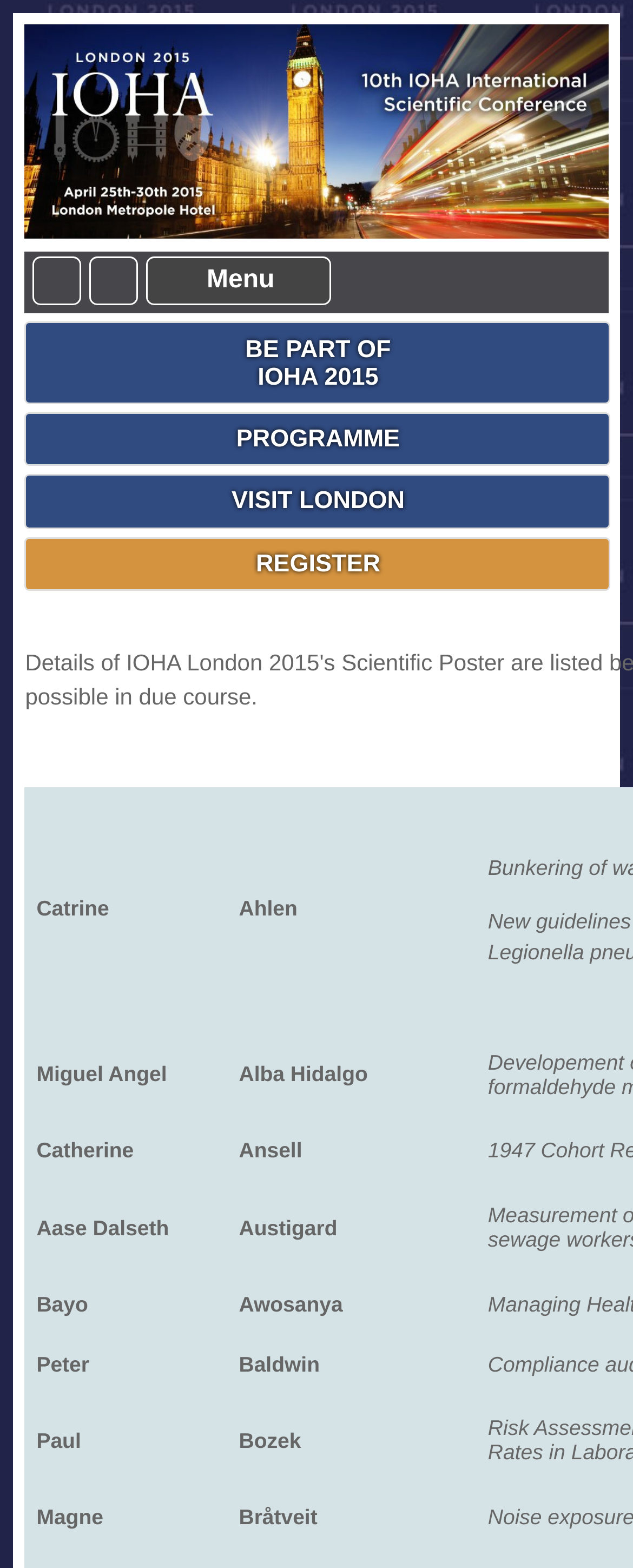Respond to the following query with just one word or a short phrase: 
What is the first presenter's name?

Catrine